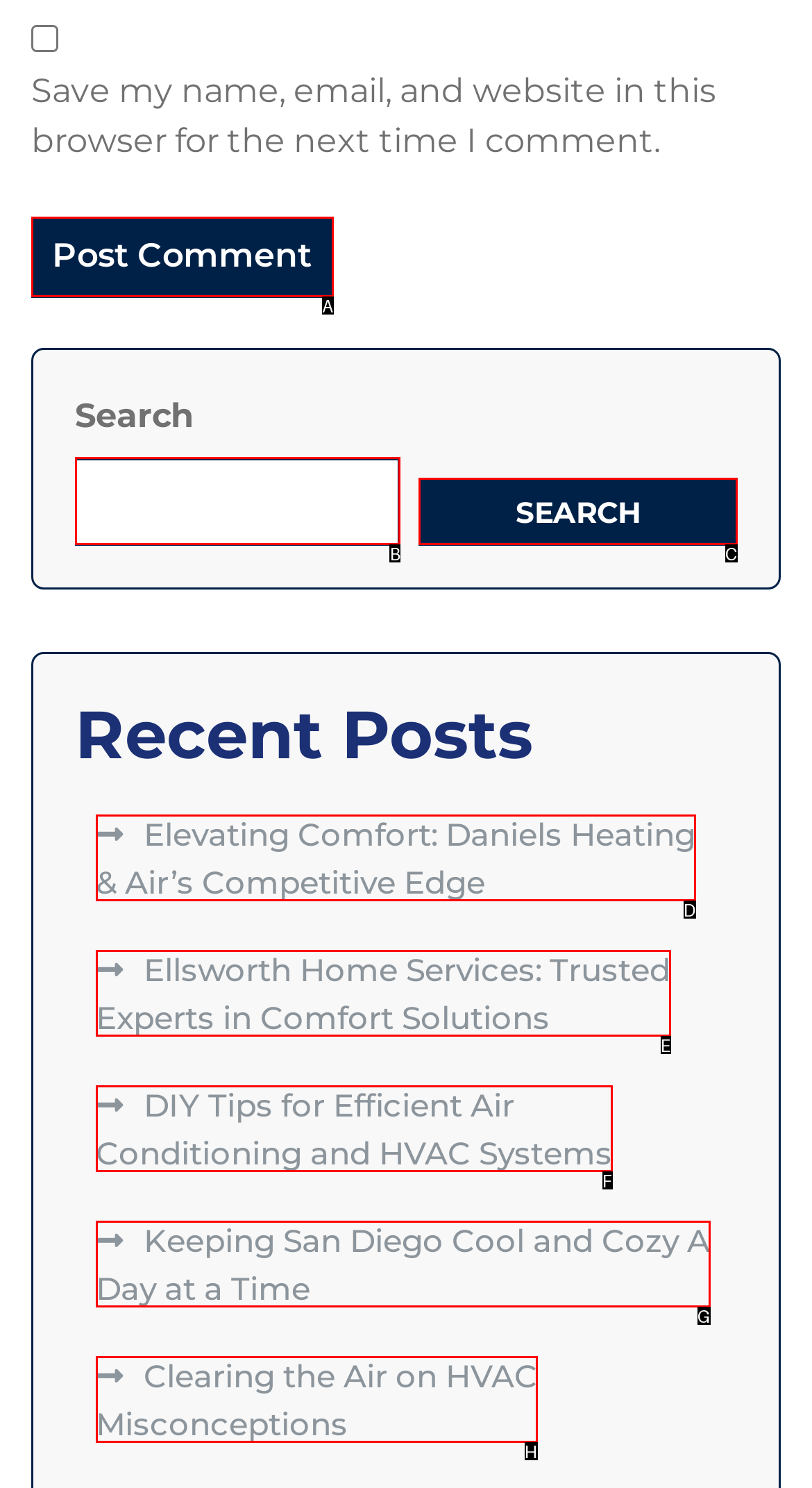From the choices provided, which HTML element best fits the description: Search? Answer with the appropriate letter.

C